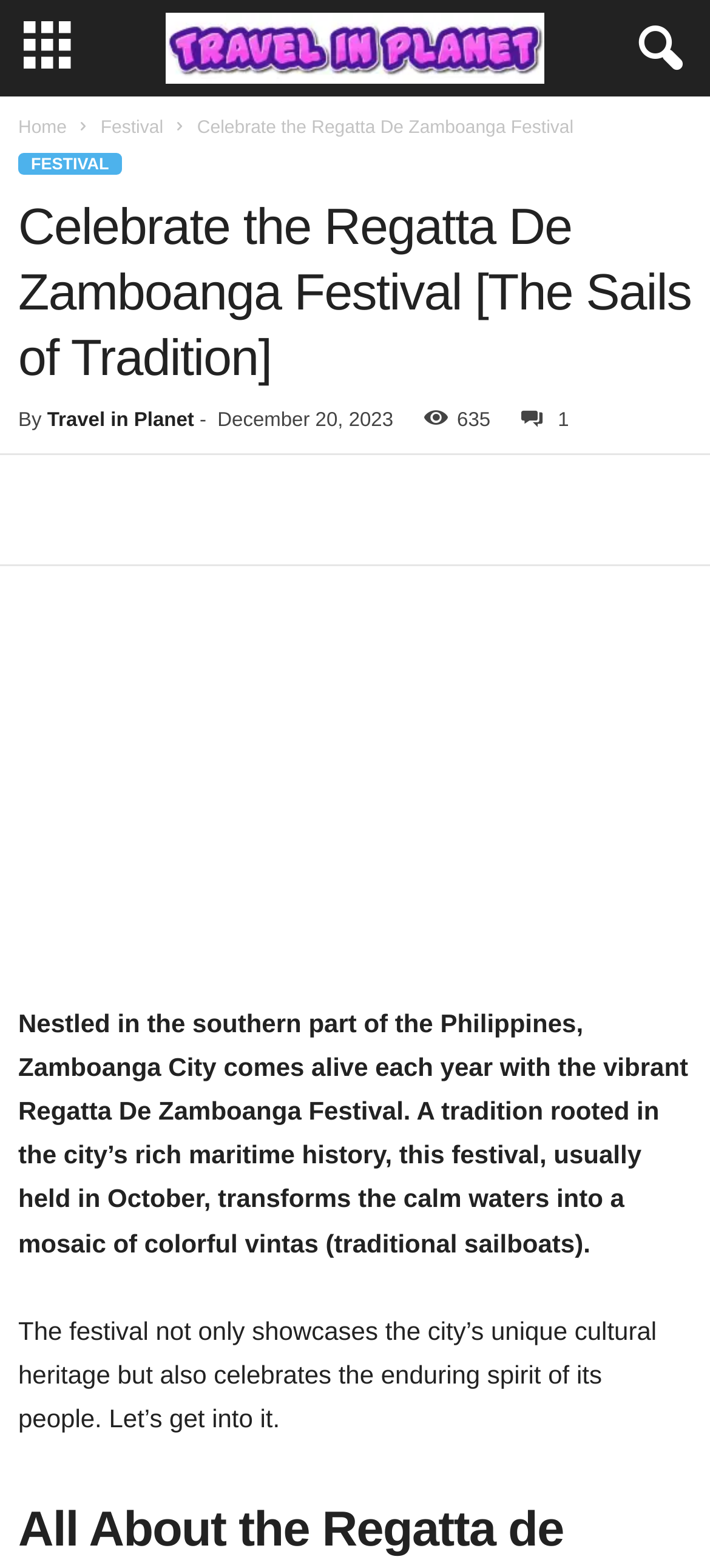Locate the bounding box coordinates of the element to click to perform the following action: 'Check the date of the festival'. The coordinates should be given as four float values between 0 and 1, in the form of [left, top, right, bottom].

[0.306, 0.261, 0.554, 0.275]